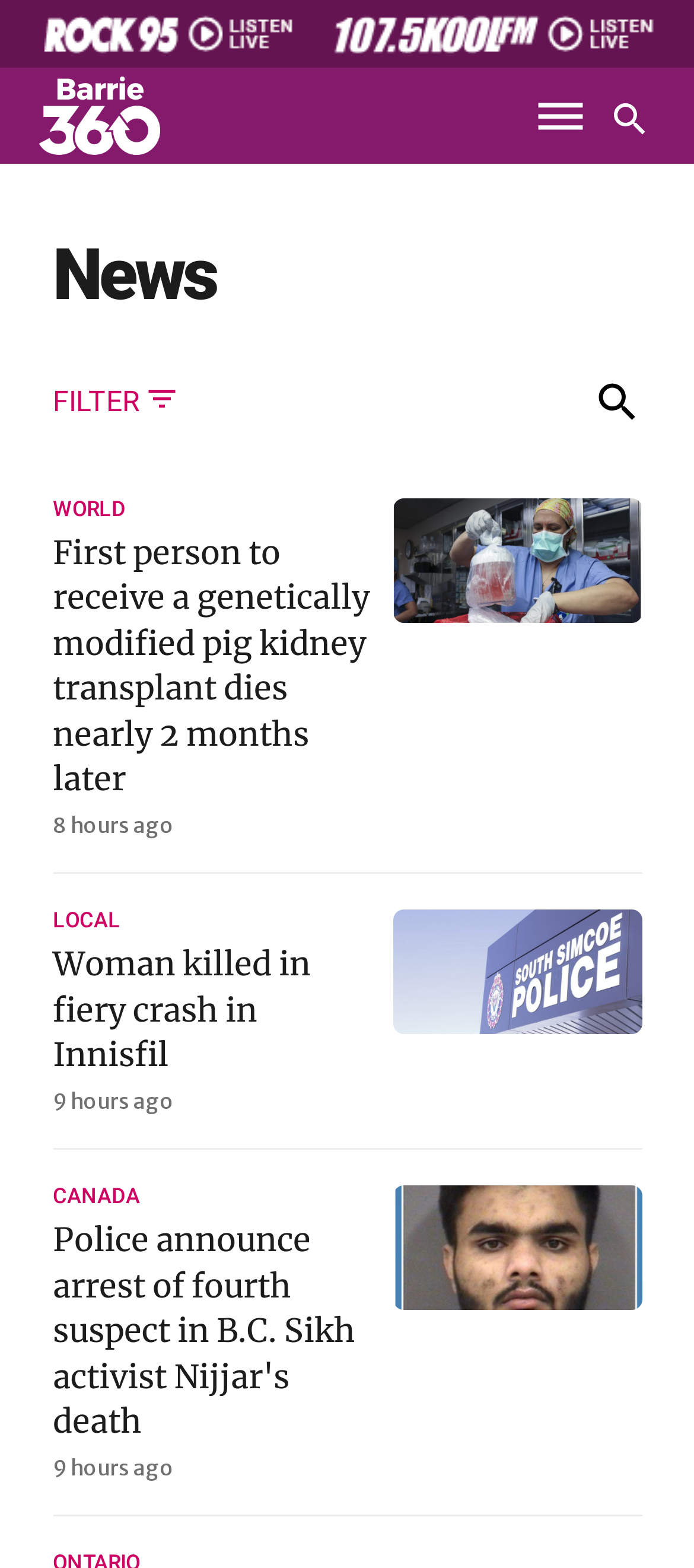Please predict the bounding box coordinates of the element's region where a click is necessary to complete the following instruction: "View the 'LOCAL' news". The coordinates should be represented by four float numbers between 0 and 1, i.e., [left, top, right, bottom].

[0.076, 0.58, 0.173, 0.594]